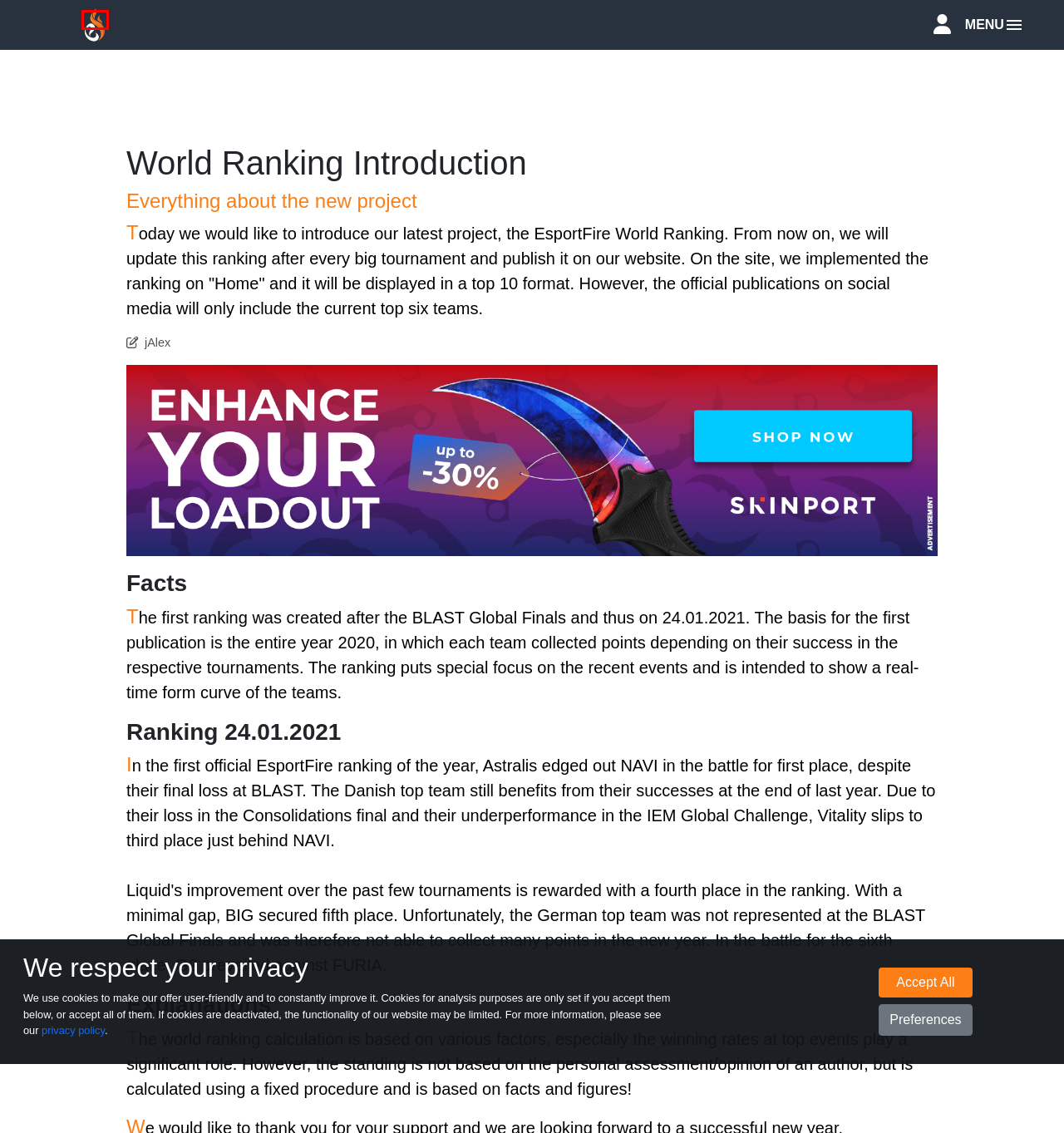Look at the screenshot of a webpage with a red bounding box and select the webpage description that best corresponds to the new page after clicking the element in the red box. Here are the options:
A. EsportFire Skin Database
B. EsportFire CS2 Mini-Games
C. CS:GO Awards 2022
D. EsportFire CS2 Indexes - Price development of CS2 skins
E. EsportFire Transfer News & Rumours
F. CS2 Skin Awards 2023
G. EsportFire.com - CS2 Skins, Crafts, News and more!
H. Skinport

G